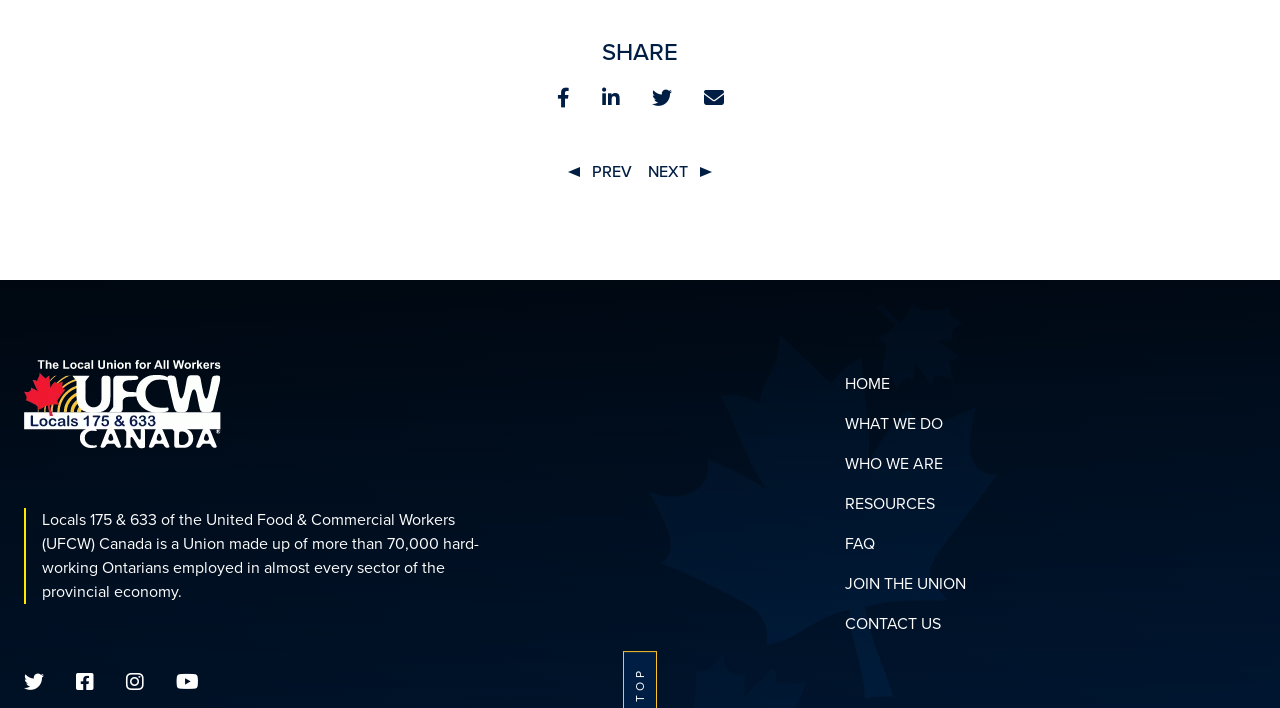Pinpoint the bounding box coordinates of the element to be clicked to execute the instruction: "View the HOME page".

[0.66, 0.526, 0.696, 0.558]